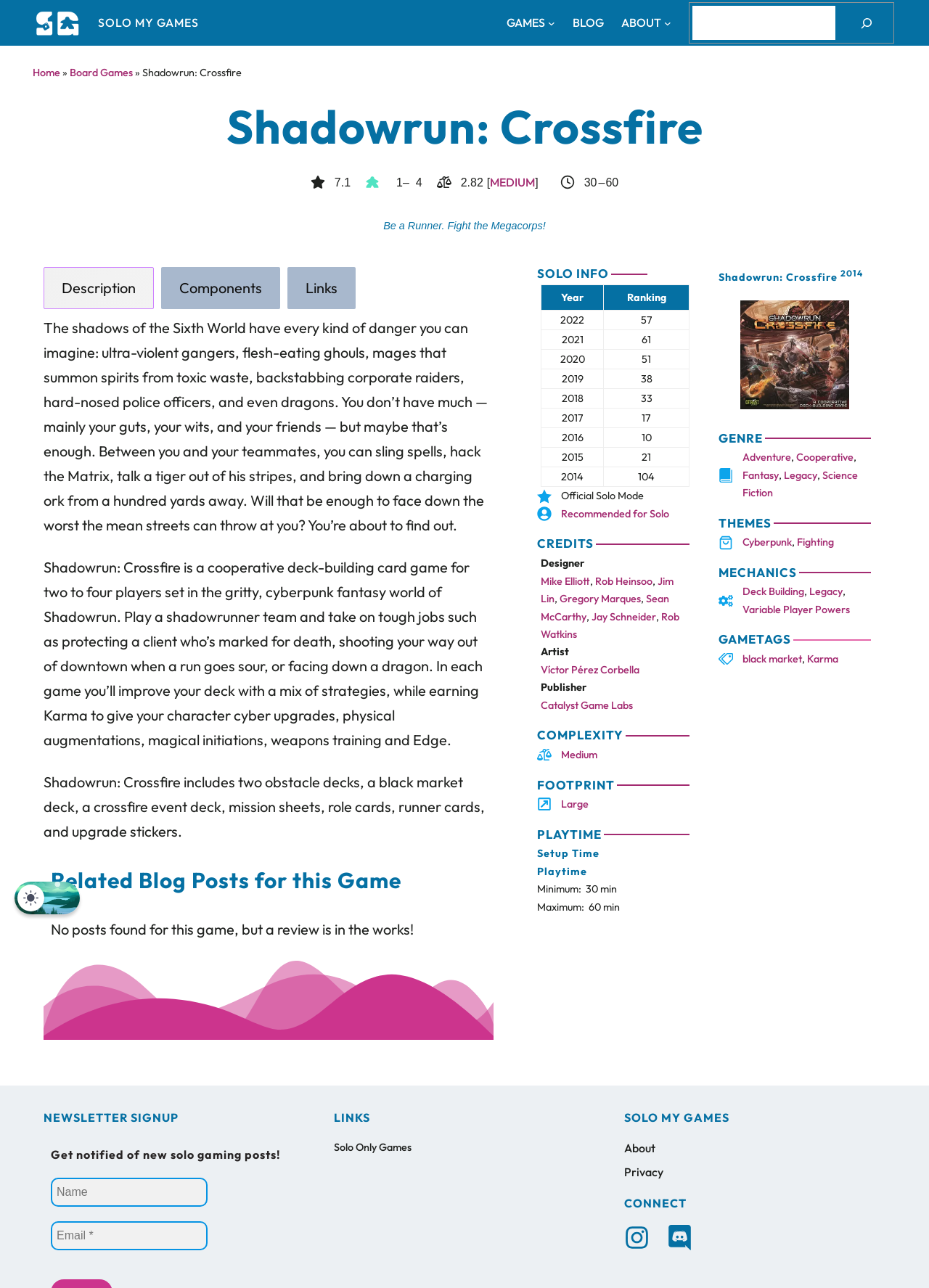Please identify the bounding box coordinates of the clickable region that I should interact with to perform the following instruction: "Click on the 'MEDIUM' link". The coordinates should be expressed as four float numbers between 0 and 1, i.e., [left, top, right, bottom].

[0.528, 0.136, 0.576, 0.147]